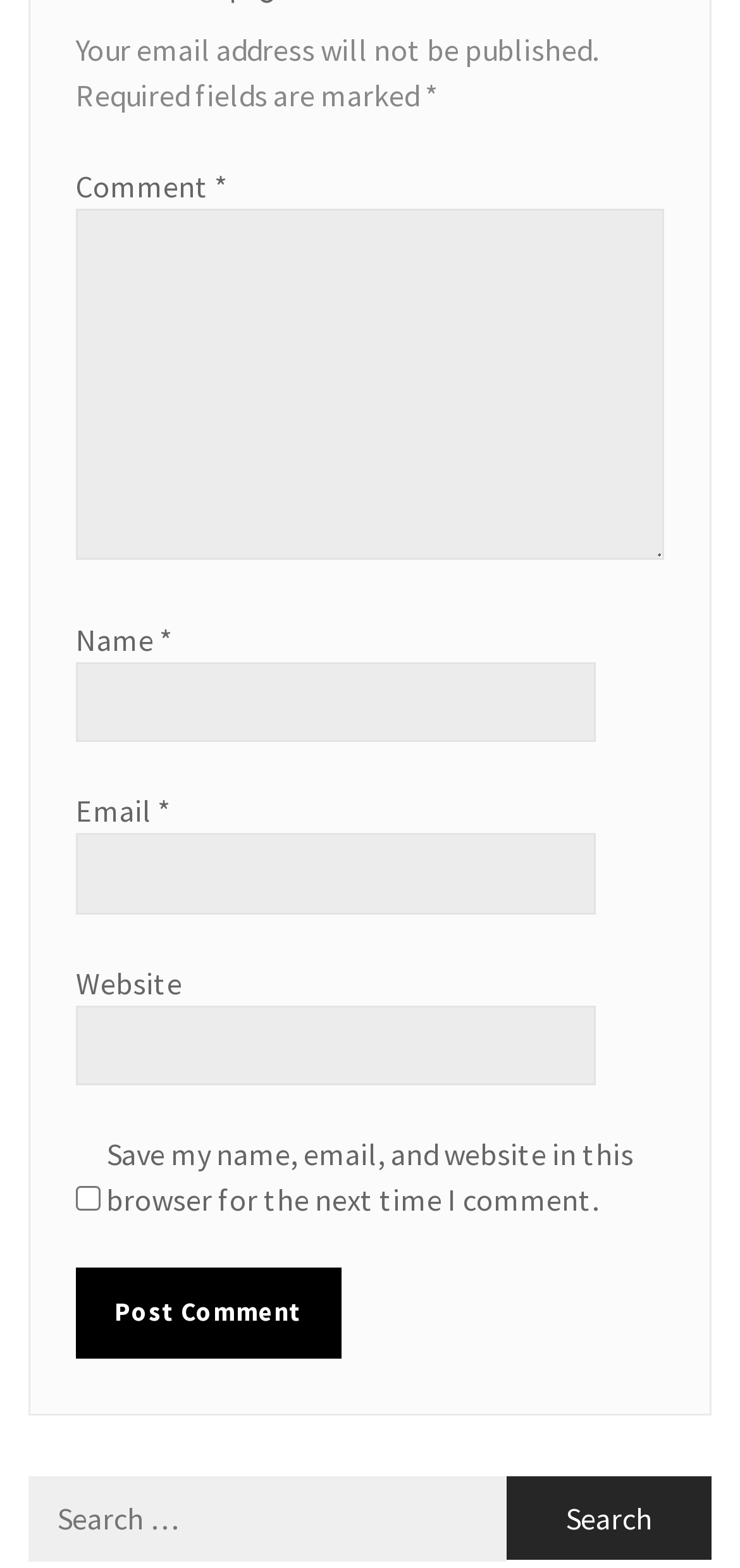Locate the bounding box coordinates of the area that needs to be clicked to fulfill the following instruction: "Post a comment". The coordinates should be in the format of four float numbers between 0 and 1, namely [left, top, right, bottom].

[0.103, 0.809, 0.461, 0.866]